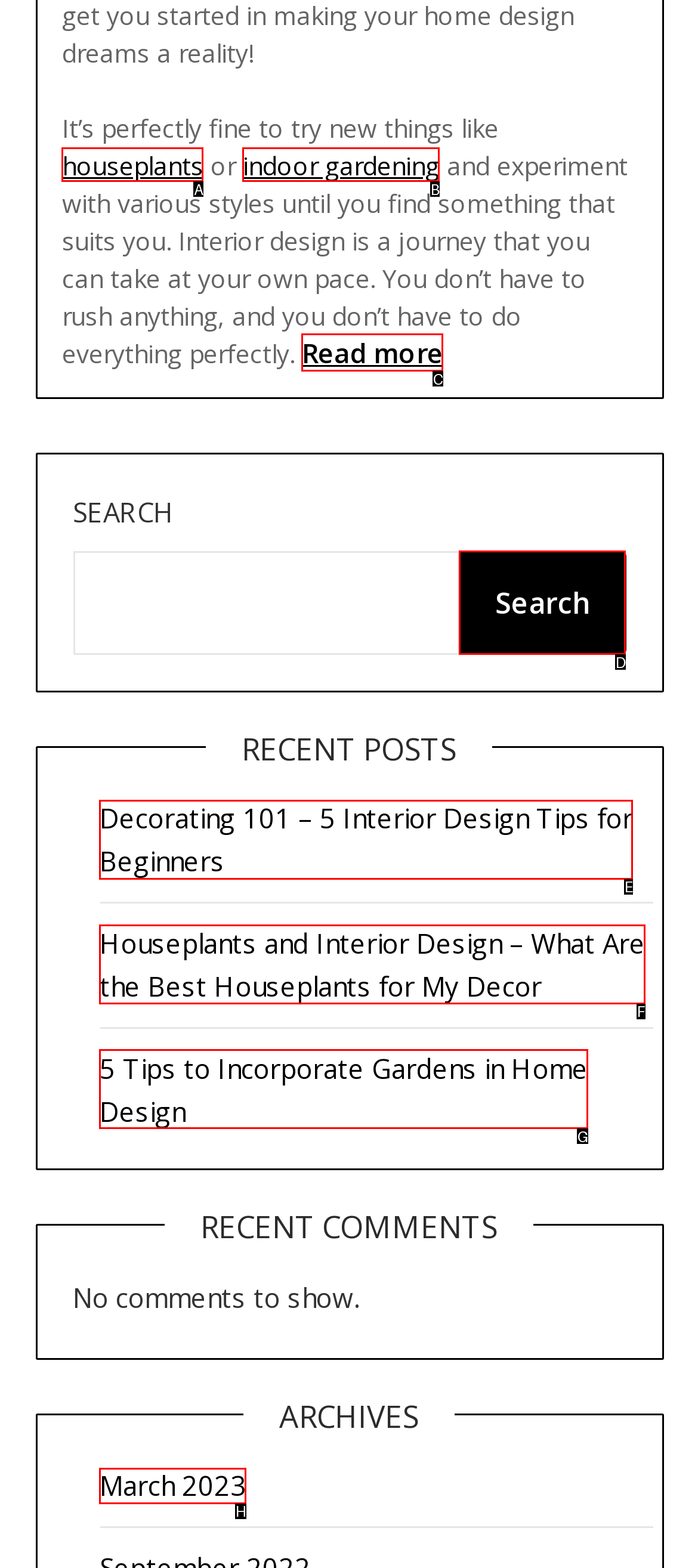Identify which HTML element aligns with the description: indoor gardening
Answer using the letter of the correct choice from the options available.

B